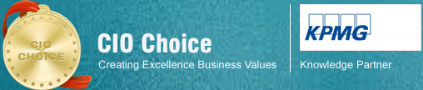What is the role of KPMG in the 'CIO Choice' award?
Please use the image to deliver a detailed and complete answer.

The caption indicates that the KPMG logo is showcased to the right, indicating their role as a 'Knowledge Partner', highlighting the collaborative effort in fostering business innovation and quality services.